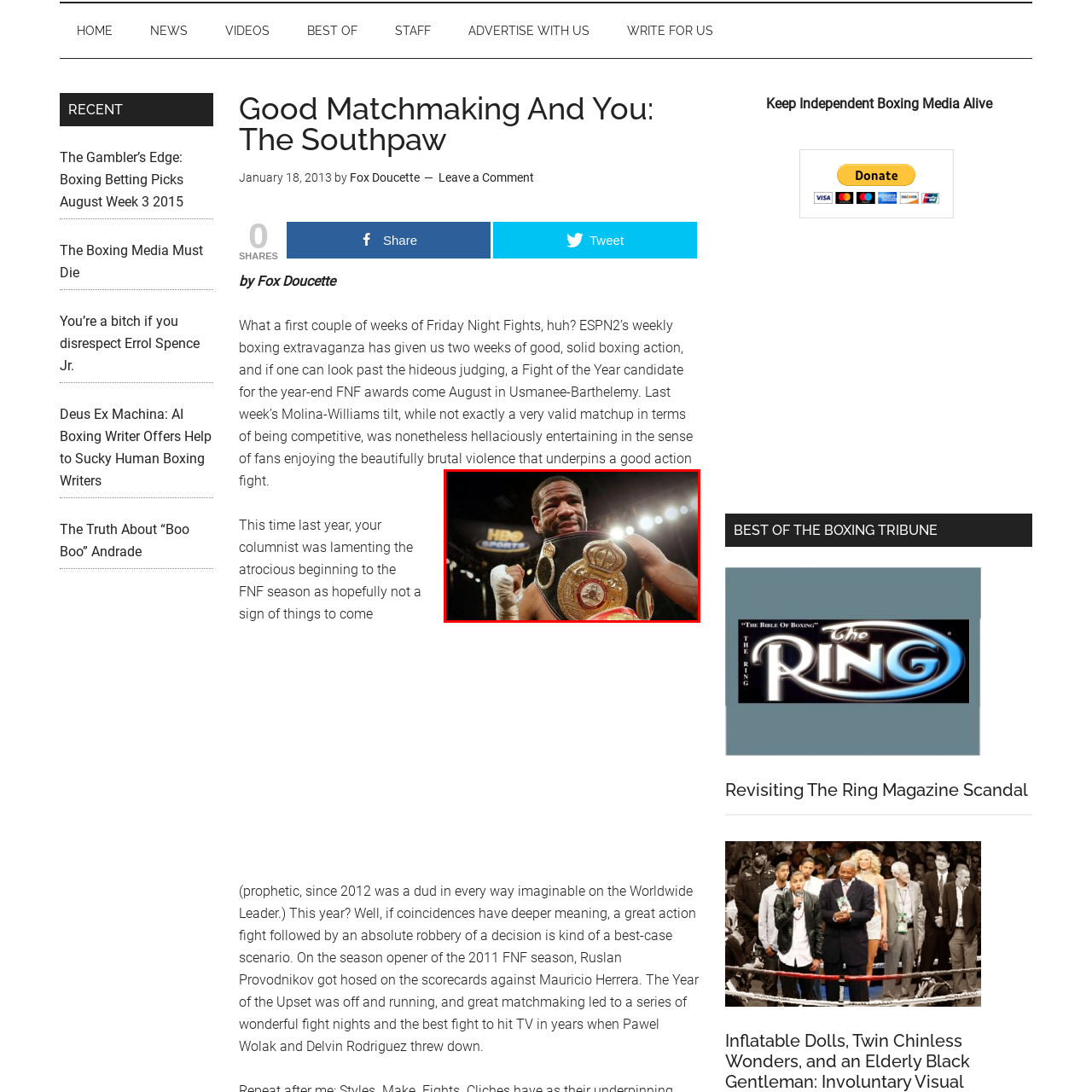View the segment outlined in white, What is the boxer feeling? 
Answer using one word or phrase.

Sense of accomplishment